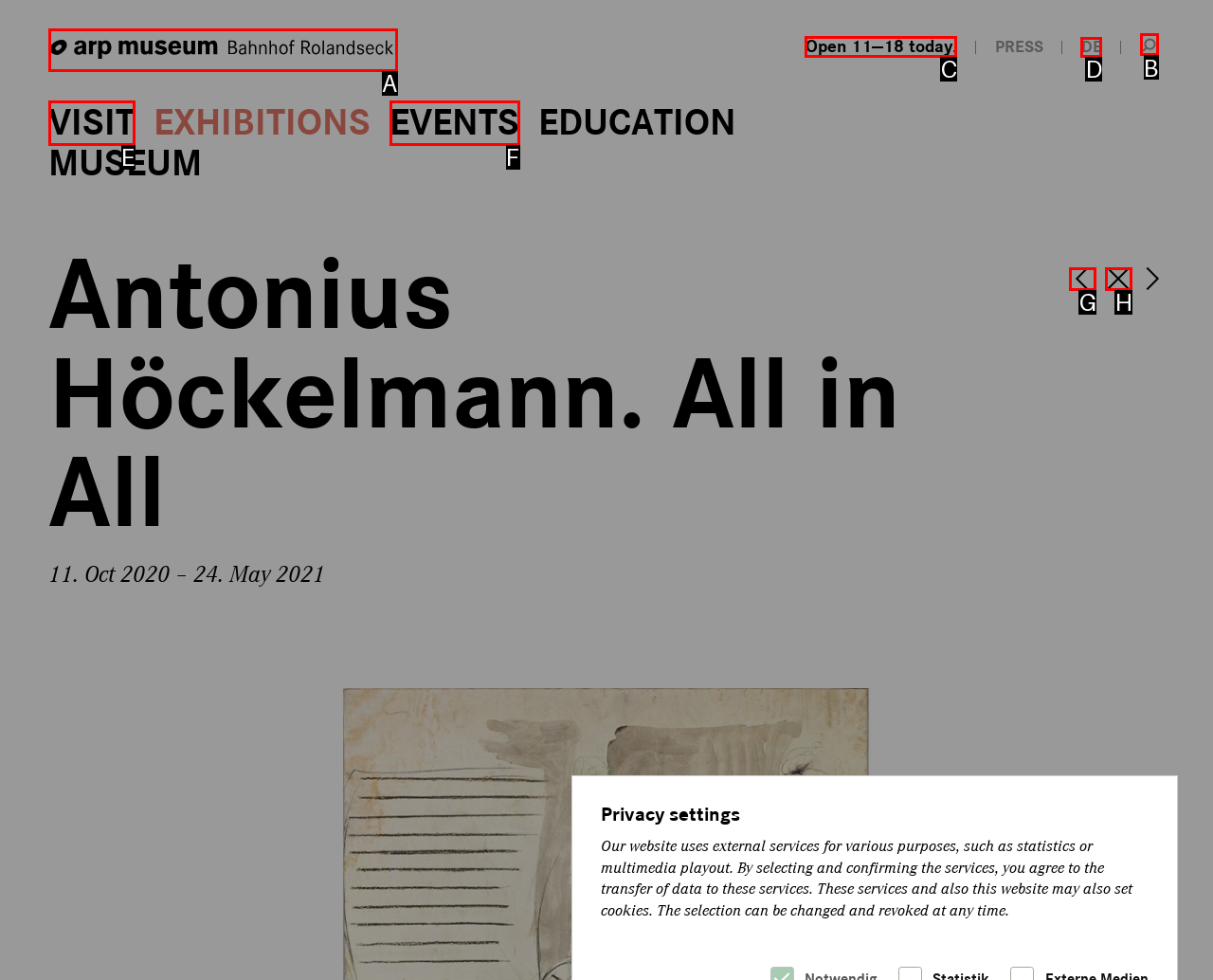Identify which HTML element to click to fulfill the following task: Search for exhibitions. Provide your response using the letter of the correct choice.

B